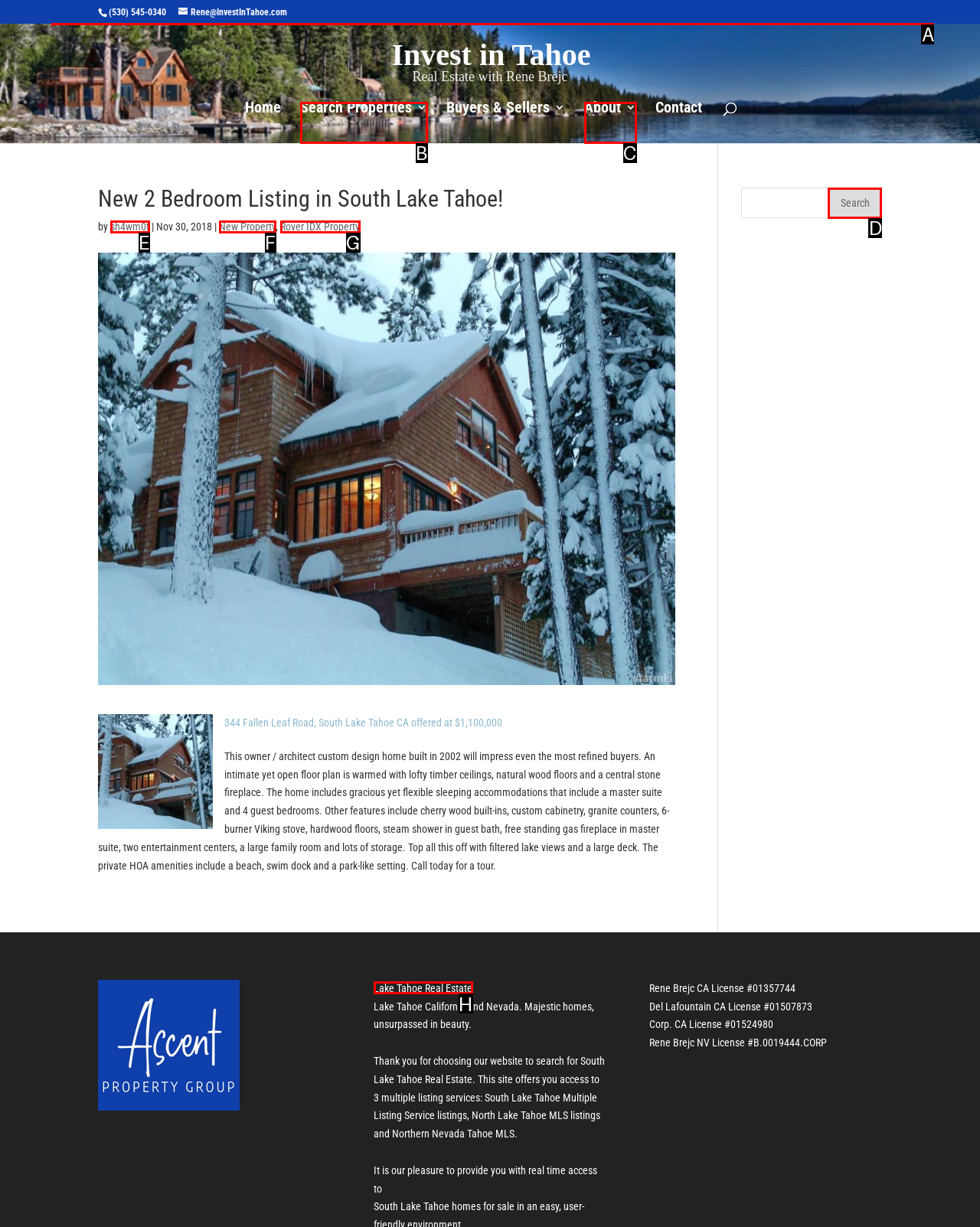Tell me the correct option to click for this task: Search for properties
Write down the option's letter from the given choices.

A